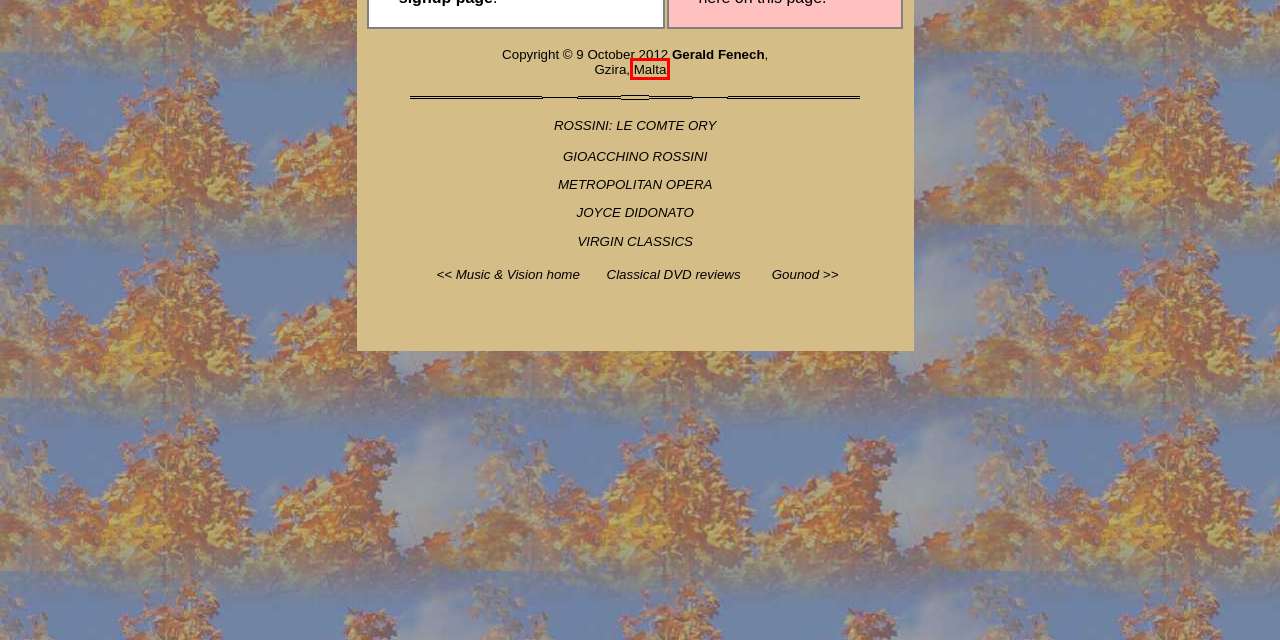Provided is a screenshot of a webpage with a red bounding box around an element. Select the most accurate webpage description for the page that appears after clicking the highlighted element. Here are the candidates:
A. Joyce DiDonato
B. Malta - Classical Music Daily
C. appearance
D. Gioacchino Rossini - Classical Music Daily
E. Classical Music Daily
F. Metropolitan Opera - Classical Music Daily
G. Gerald Fenech - Classical Music Daily
H. Warner Classics - Classical Music Daily

B